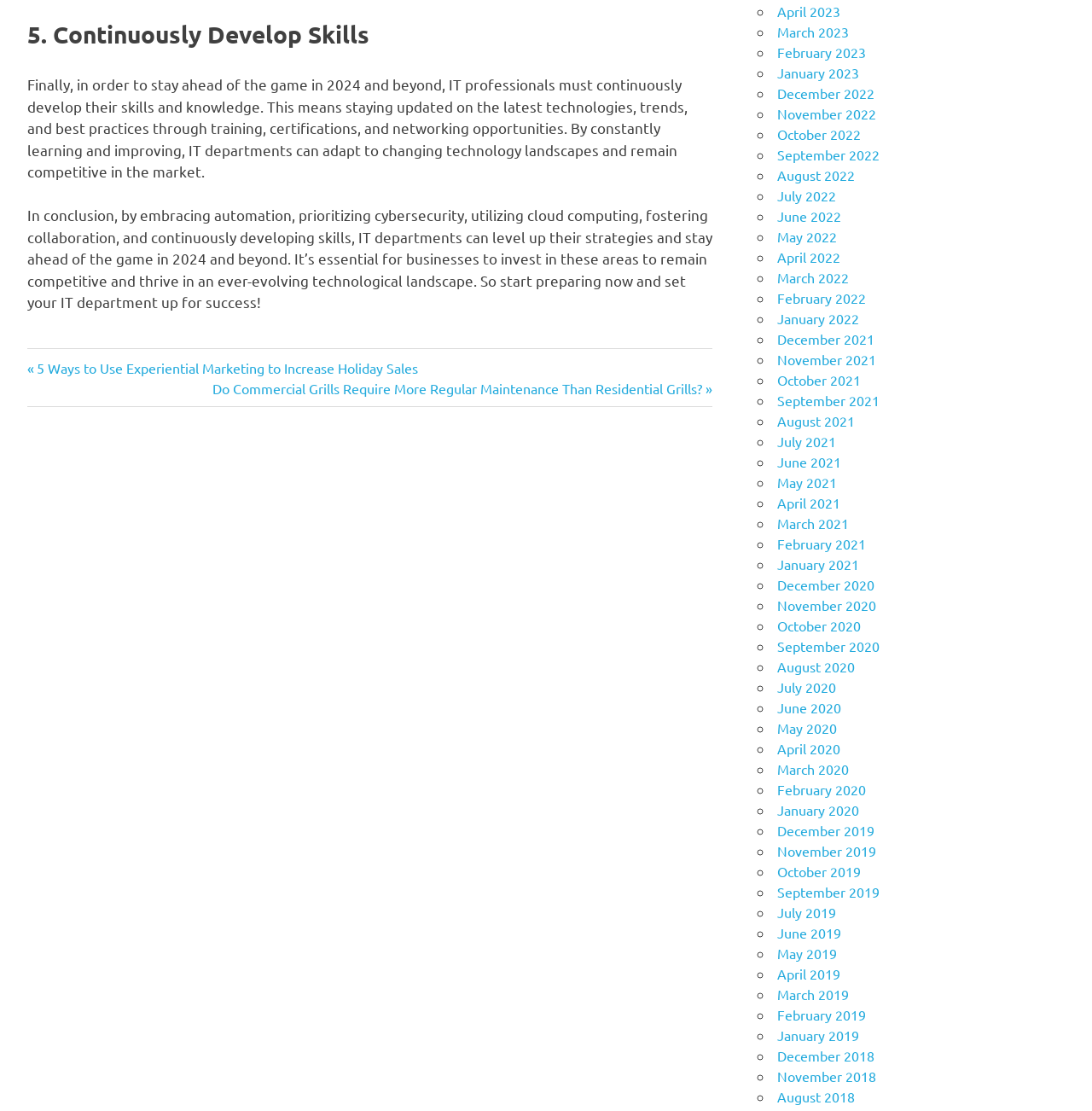Could you specify the bounding box coordinates for the clickable section to complete the following instruction: "Browse posts from January 2022"?

[0.712, 0.279, 0.787, 0.294]